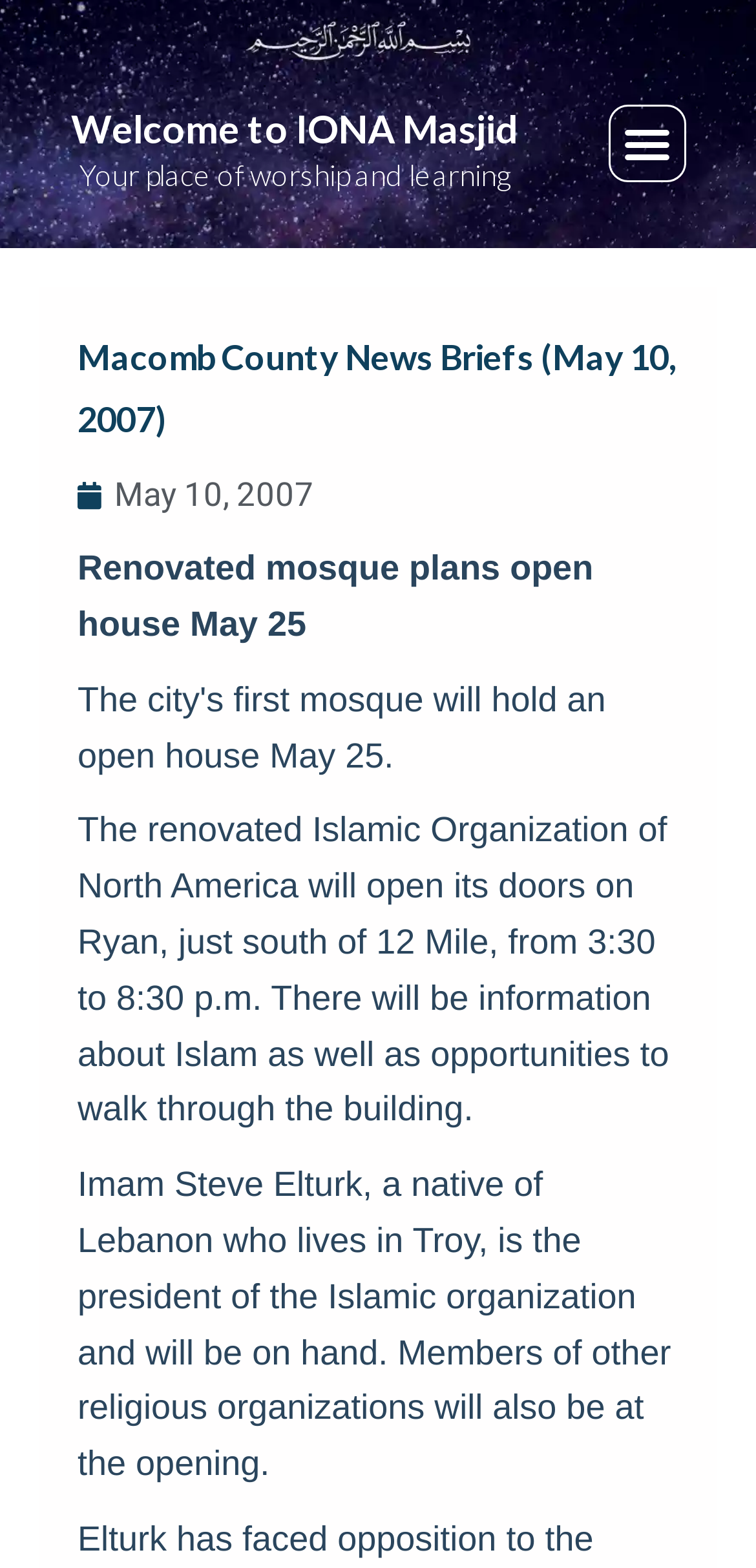Produce an elaborate caption capturing the essence of the webpage.

The webpage is about Macomb County News Briefs, specifically the news briefs for May 10, 2007, related to the IONA Masjid. At the top, there is a heading that reads "Welcome to IONA Masjid" followed by a brief description "Your place of worship and learning". To the right of this section, there is a button labeled "Menu Toggle". 

Below the top section, there is a heading that reads "Macomb County News Briefs (May 10, 2007)" which is followed by a link to the specific date "May 10, 2007". Next to the link, there is a time element, but it does not contain any text. 

The main content of the webpage consists of three paragraphs of text. The first paragraph reads "Renovated mosque plans open house May 25". The second paragraph provides more details about the open house event, including the location, time, and activities. The third paragraph introduces Imam Steve Elturk, the president of the Islamic organization, and mentions that members of other religious organizations will also be present at the opening.